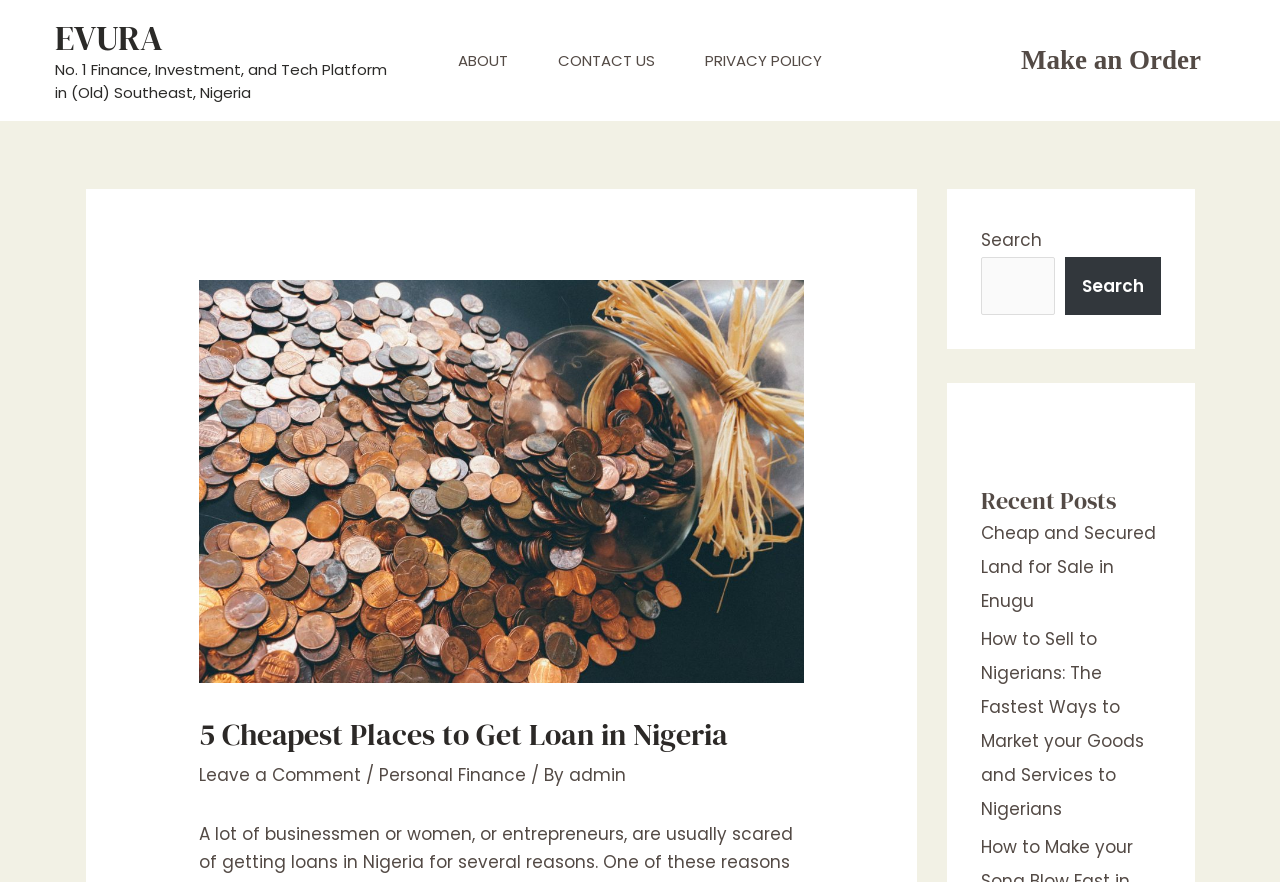Determine the bounding box coordinates of the clickable area required to perform the following instruction: "Click on the EVURA link". The coordinates should be represented as four float numbers between 0 and 1: [left, top, right, bottom].

[0.043, 0.016, 0.127, 0.07]